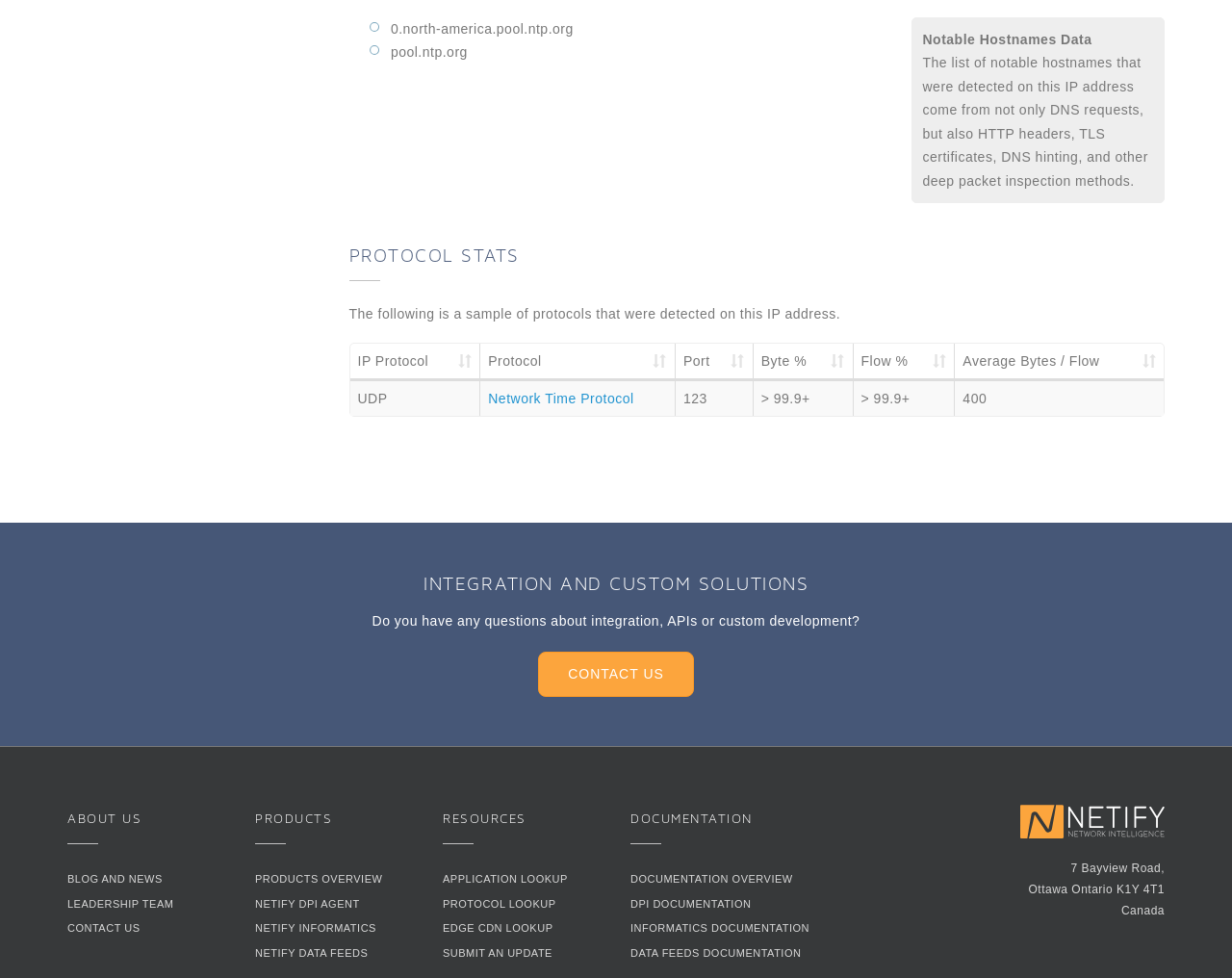What is the hostname detected on this IP address?
Using the image as a reference, give a one-word or short phrase answer.

0.north-america.pool.ntp.org